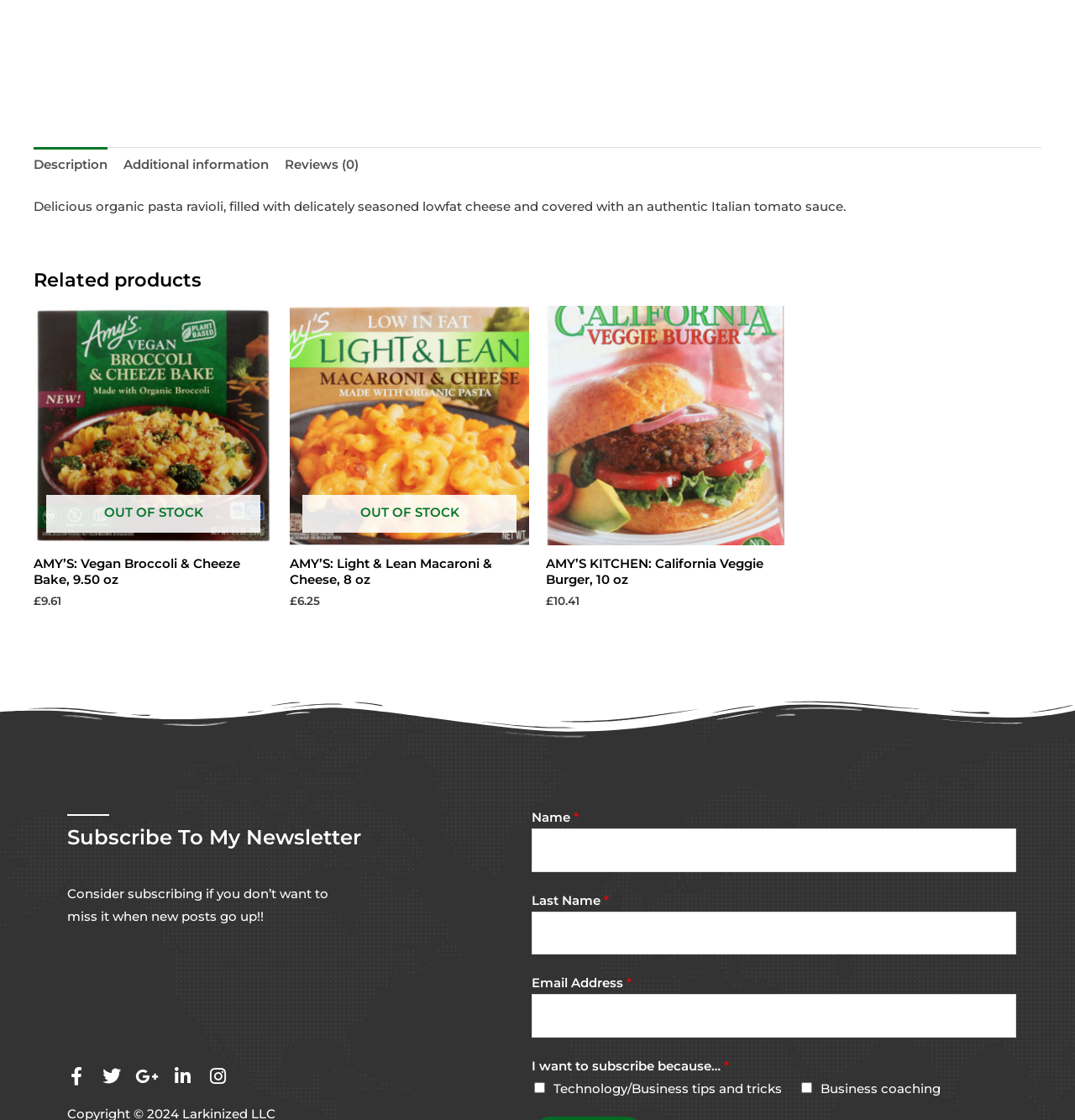Bounding box coordinates should be in the format (top-left x, top-left y, bottom-right x, bottom-right y) and all values should be floating point numbers between 0 and 1. Determine the bounding box coordinate for the UI element described as: parent_node: Last Name * name="wpforms[fields][2]"

[0.495, 0.814, 0.945, 0.852]